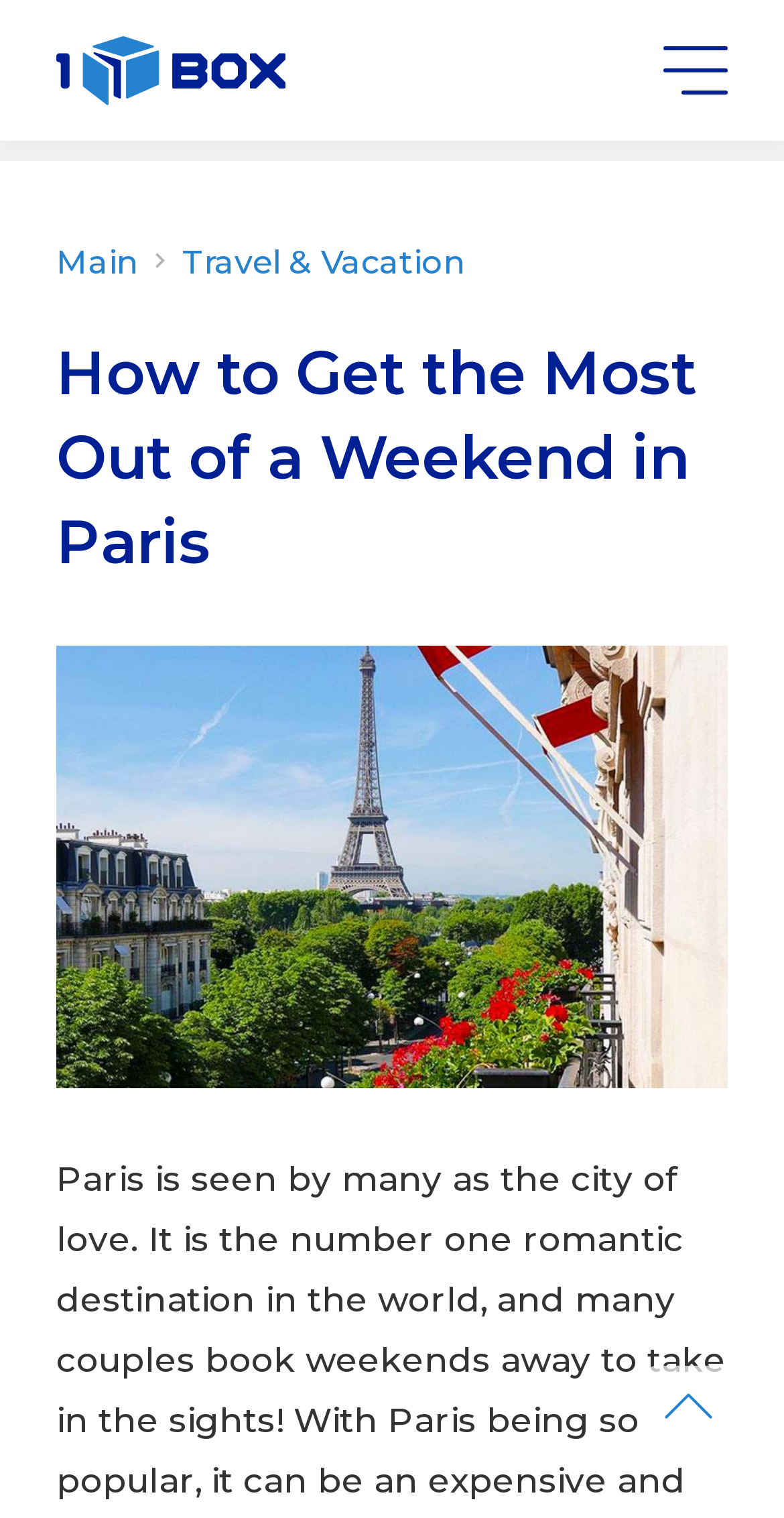Create a detailed summary of the webpage's content and design.

The webpage is about planning a romantic weekend getaway to Paris, the city of love. At the top left corner, there is a link to "1box.site" accompanied by a small image of the same name. Below this, there is another link to "Main 1box.site" with a slightly larger image to its right. 

To the right of these links, there is a link to "Travel & Vacation" category. Above these links, the main heading "How to Get the Most Out of a Weekend in Paris" is prominently displayed, spanning almost the entire width of the page. Below the heading, there is a large image related to the topic, taking up a significant portion of the page.

At the bottom right corner, there is a small, unlabelled image. Overall, the webpage has a total of 4 images and 3 links, with a clear focus on providing information about planning a romantic trip to Paris.